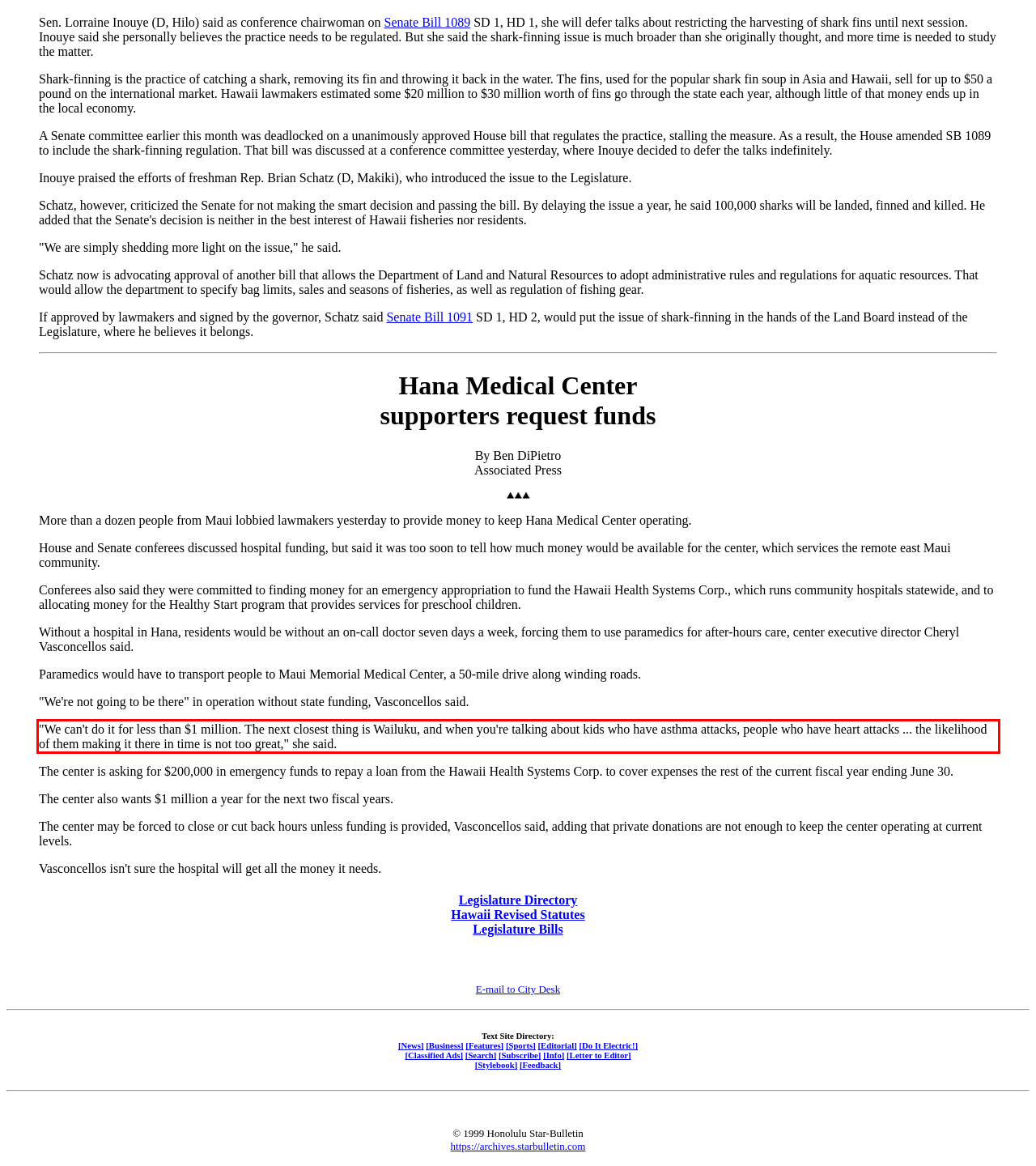Identify and transcribe the text content enclosed by the red bounding box in the given screenshot.

"We can't do it for less than $1 million. The next closest thing is Wailuku, and when you're talking about kids who have asthma attacks, people who have heart attacks ... the likelihood of them making it there in time is not too great," she said.